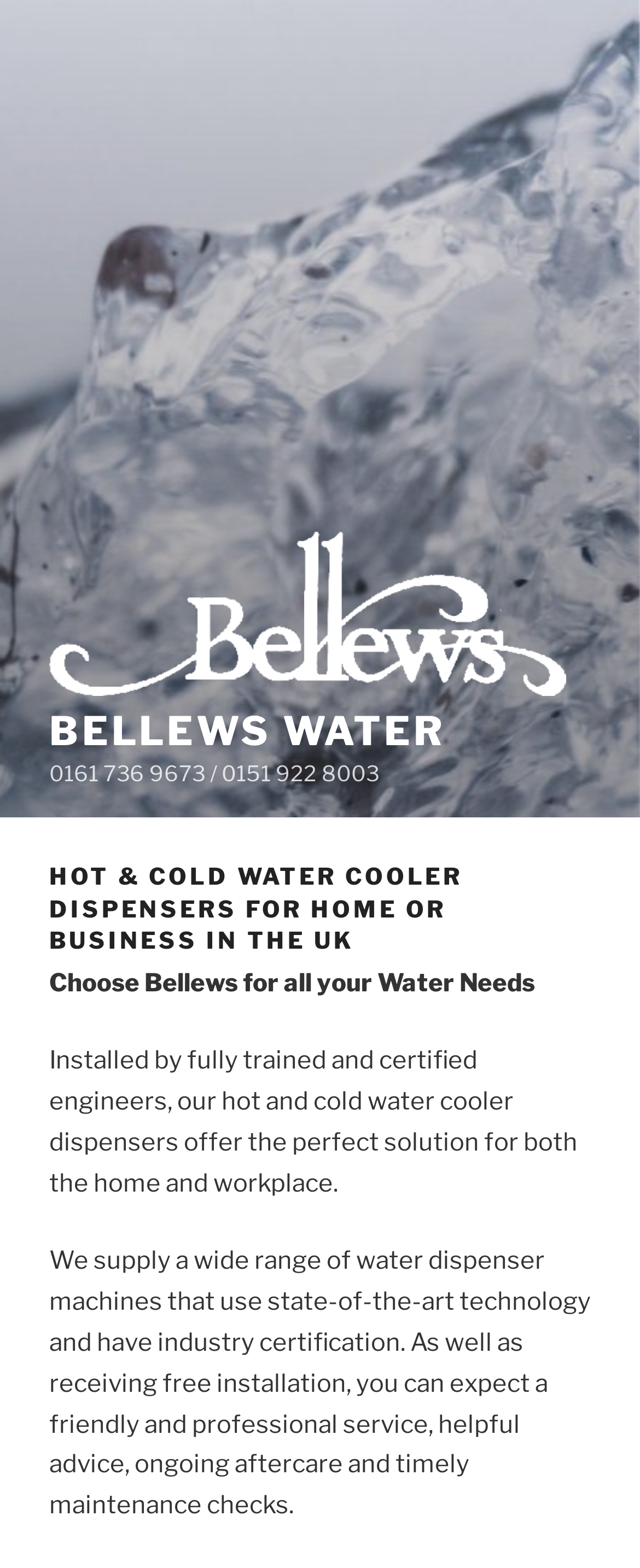What is the phone number?
Based on the visual, give a brief answer using one word or a short phrase.

0161 736 9673 / 0151 922 8003